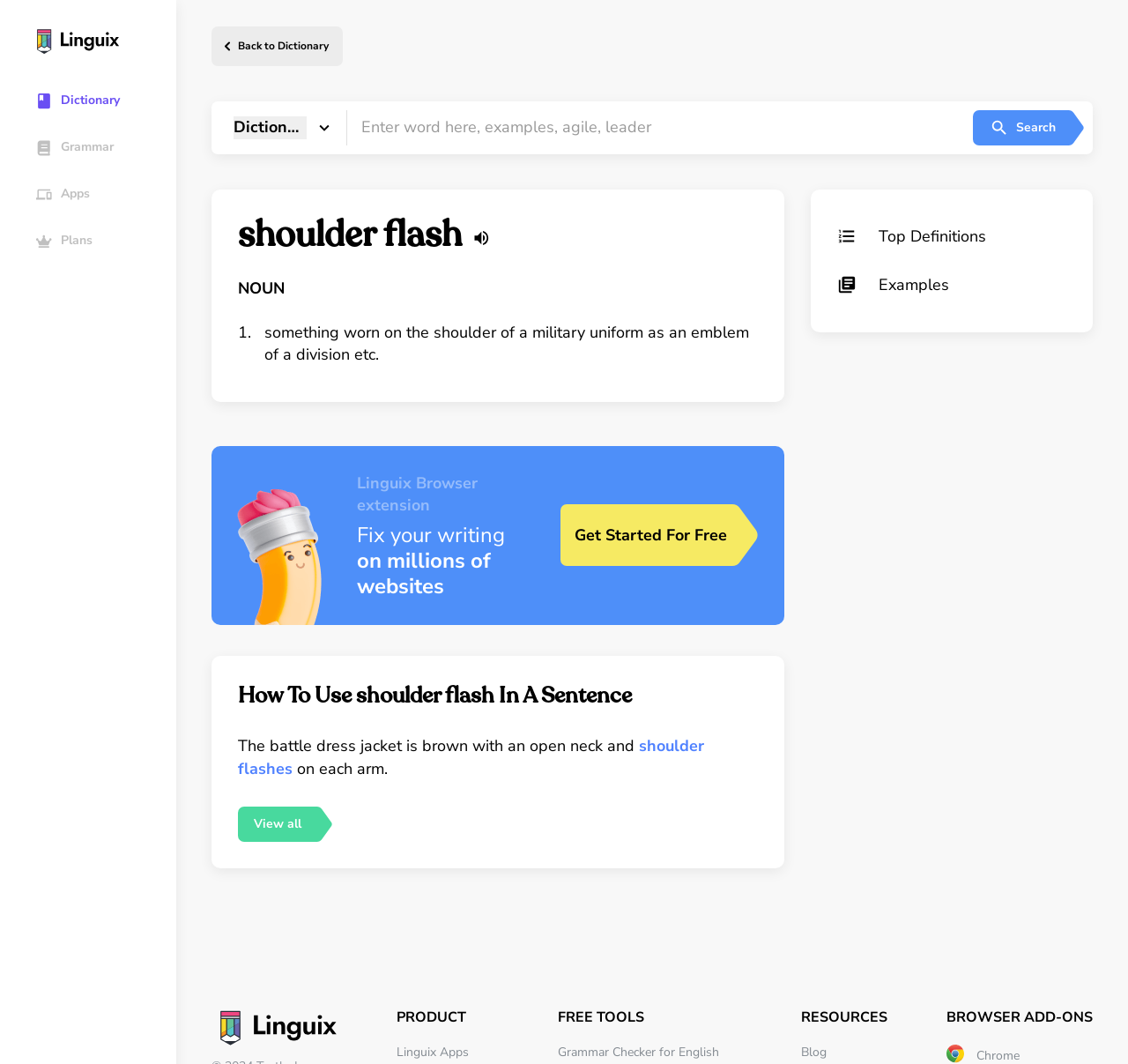Provide a brief response using a word or short phrase to this question:
What is the name of the company behind the website?

Linguix